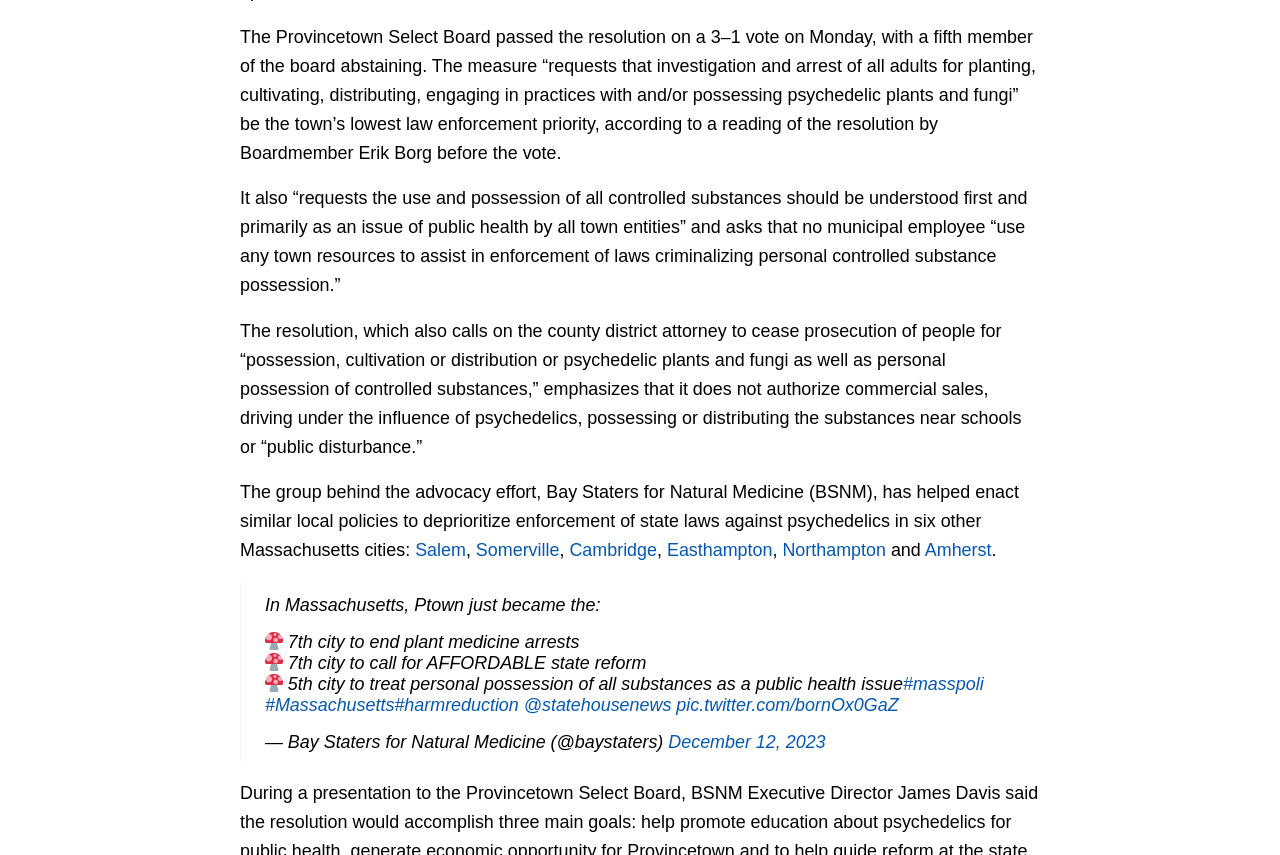Identify the bounding box for the UI element described as: "December 12, 2023". Ensure the coordinates are four float numbers between 0 and 1, formatted as [left, top, right, bottom].

[0.522, 0.857, 0.645, 0.88]